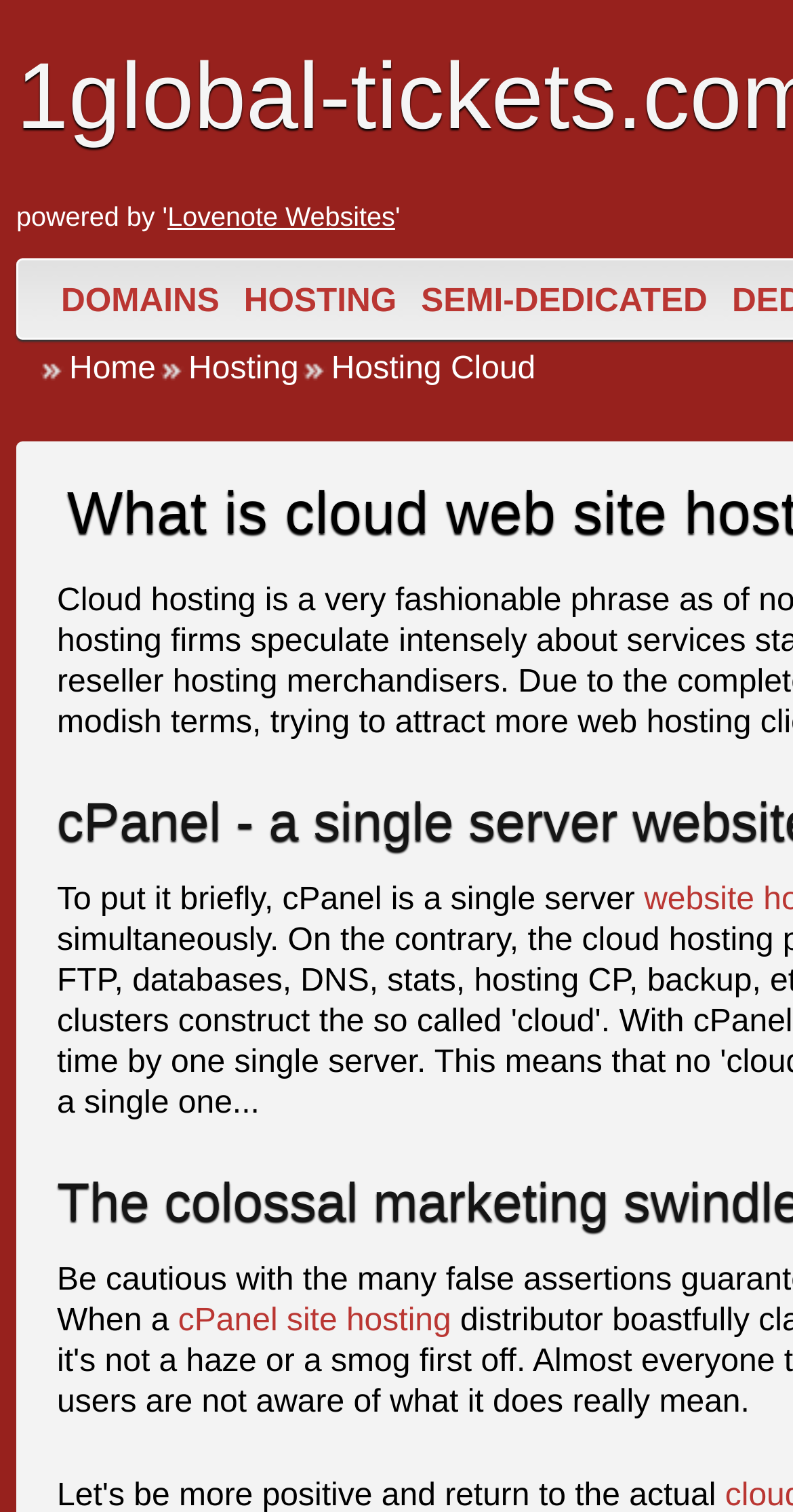For the element described, predict the bounding box coordinates as (top-left x, top-left y, bottom-right x, bottom-right y). All values should be between 0 and 1. Element description: Lovenote Websites

[0.211, 0.133, 0.498, 0.153]